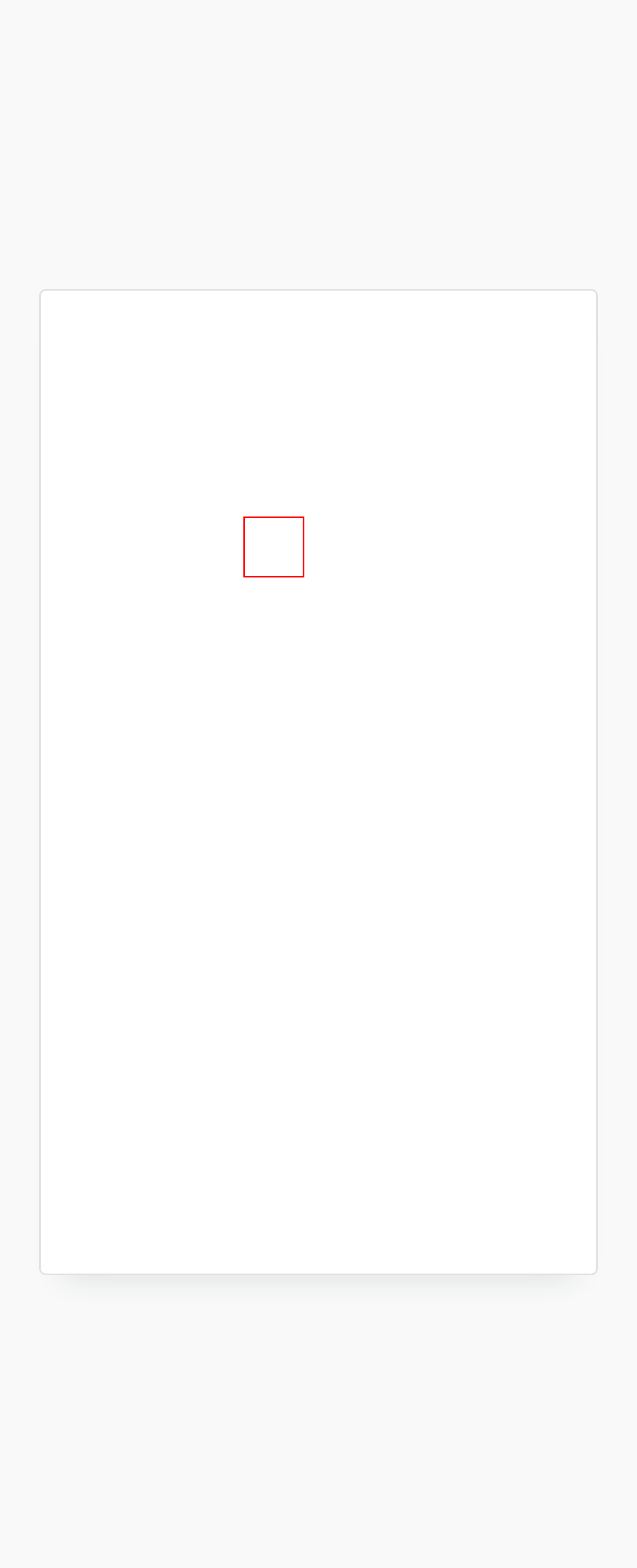Examine the screenshot of a webpage featuring a red bounding box and identify the best matching webpage description for the new page that results from clicking the element within the box. Here are the options:
A. THARU COMMUNITY - Himalayan Talks
B. THE MARTYR WHO NEVER DIED: RIFLEMAN JASWANT SINGH - Himalayan Talks
C. Veer Chandra Singh Garhwali (The Hero of Peshawar Revolt) - Himalayan Talks
D. KASAR DEVI TEMPLE - Himalayan Talks
E. FAMOUS SWEETS OF UTTARAKHAND - Himalayan Talks
F. Himalayan Talks - All About Uttarakhand - Page 3
G. Major Vibhuti Shankar Dhoundiyal - Himalayan Talks
H. SWITZERLAND OF INDIA: KAUSANI - Himalayan Talks

F